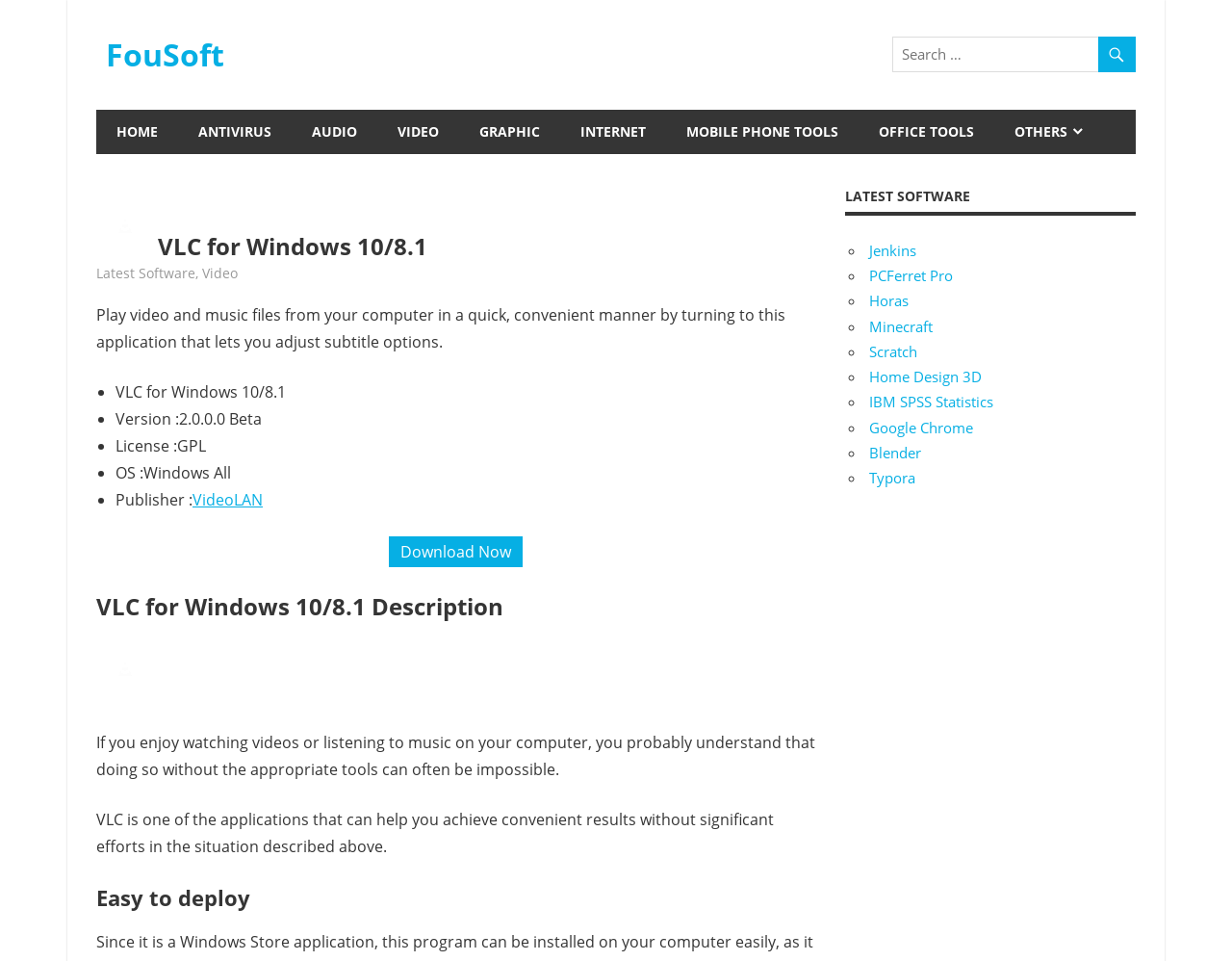What is the license of the software?
Based on the visual content, answer with a single word or a brief phrase.

GPL